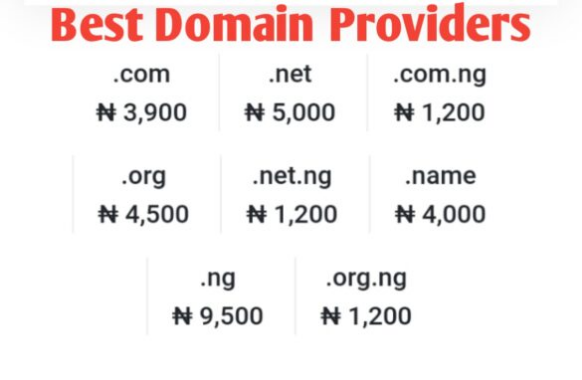Based on what you see in the screenshot, provide a thorough answer to this question: Is .net.ng domain more expensive than .com.ng domain?

According to the table, both .net.ng and .com.ng domains are priced at ₦ 1,200, making them equally affordable options.